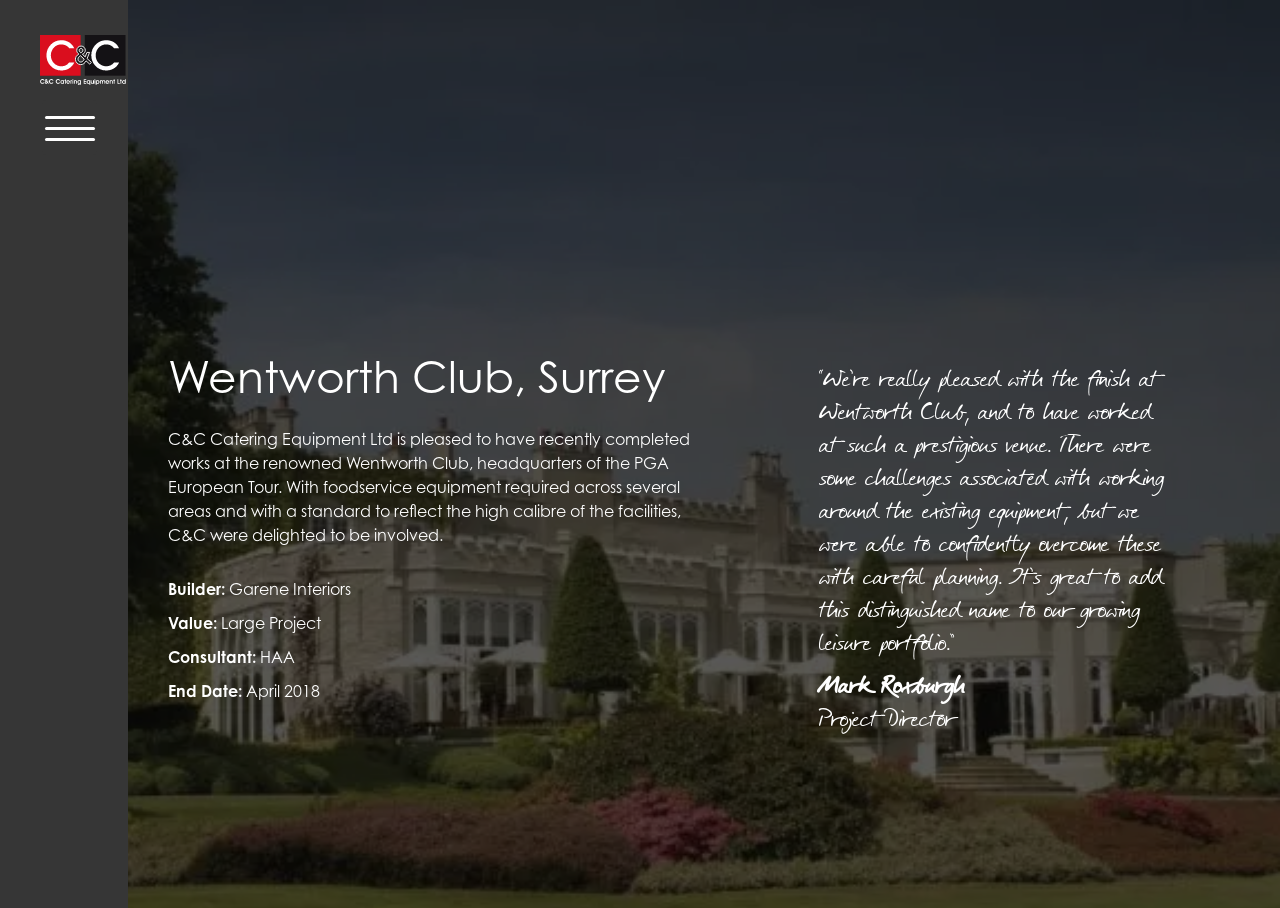What is the role of Mark Roxburgh?
Please respond to the question thoroughly and include all relevant details.

I found the answer by looking at the StaticText element 'Mark Roxburgh' which is followed by another StaticText element 'Project Director', indicating that Mark Roxburgh is the Project Director.